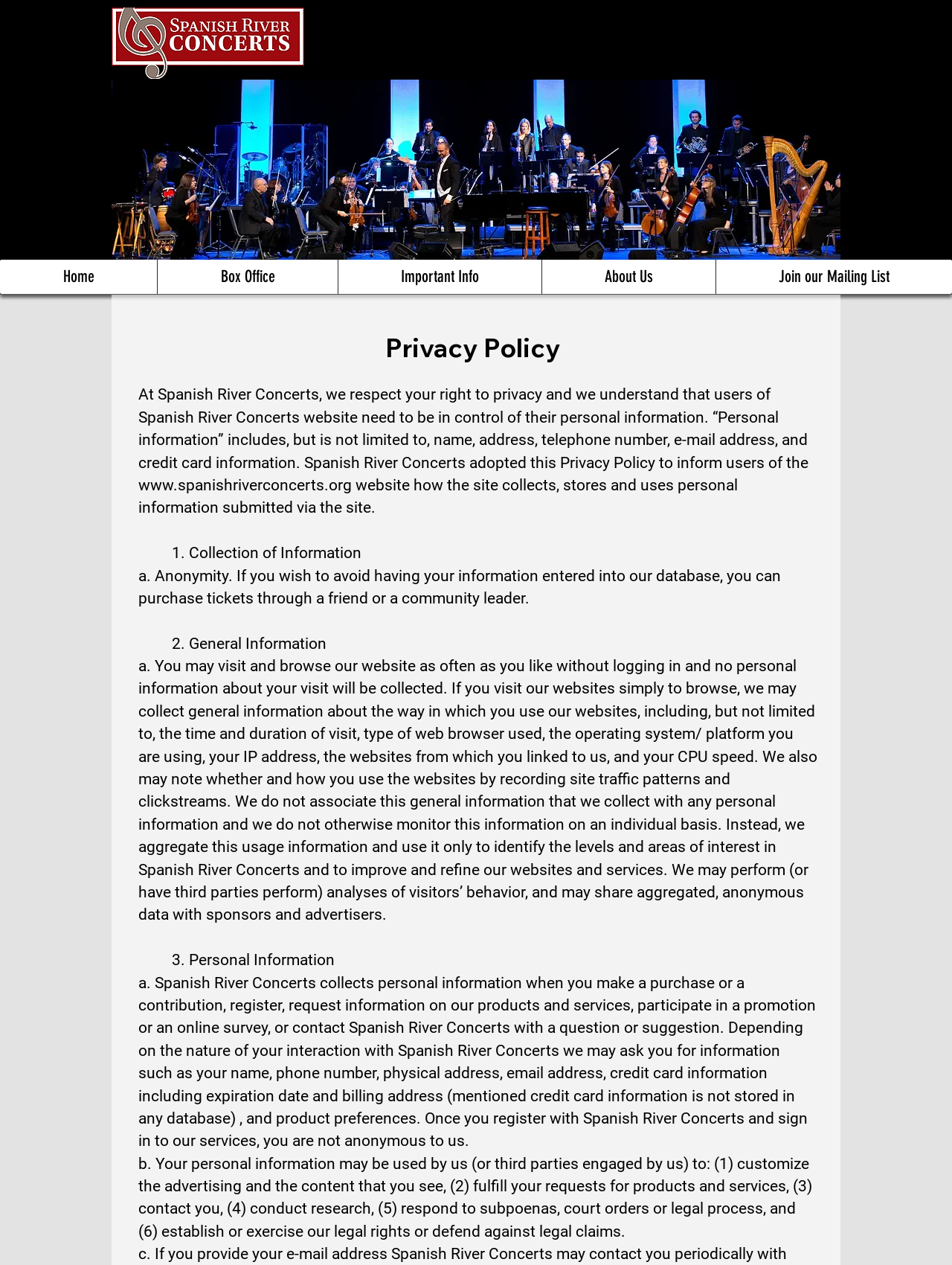What is the name of the organization?
Based on the image, respond with a single word or phrase.

Spanish River Concerts